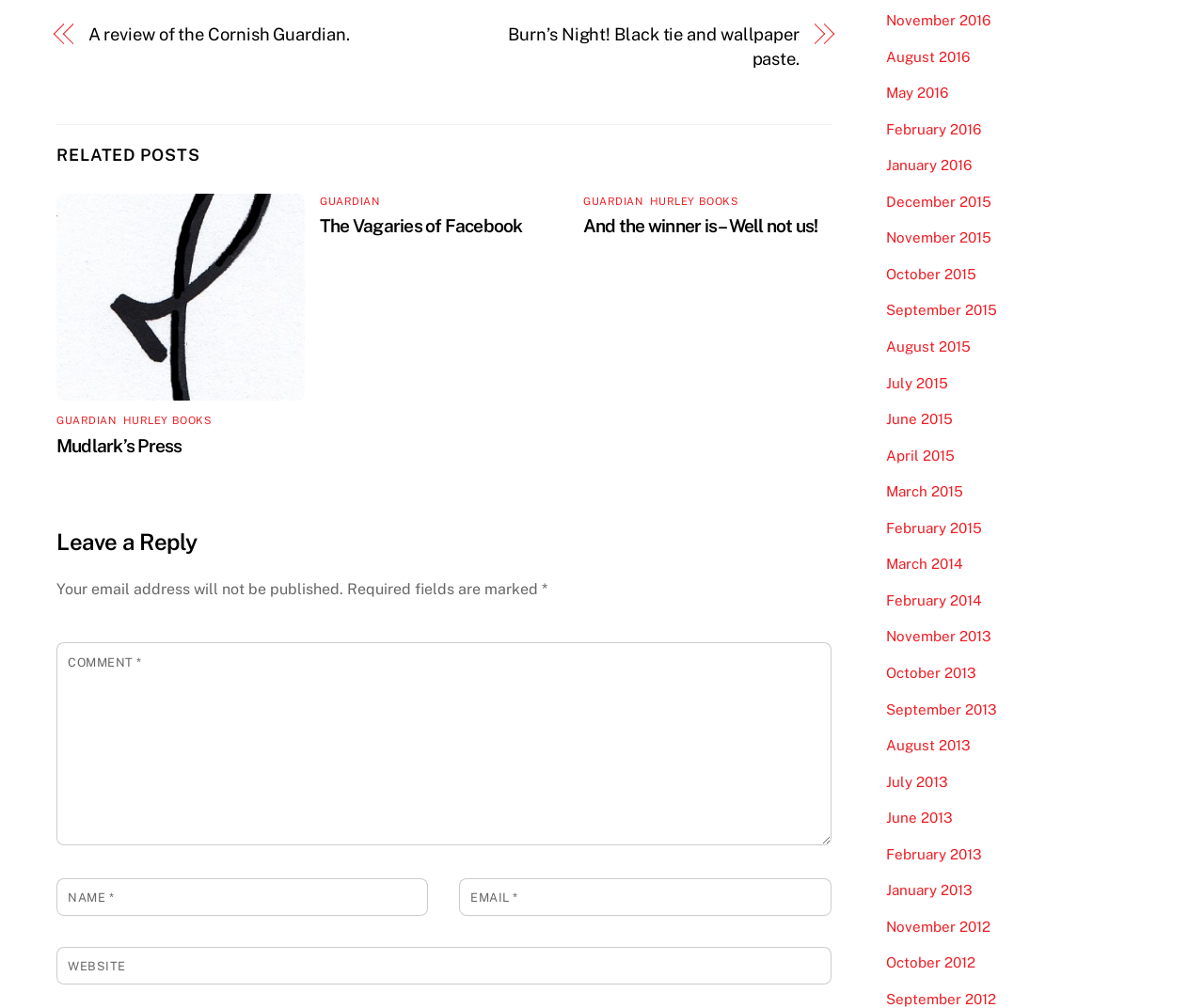What is the purpose of the textbox labeled 'COMMENT *'?
Refer to the screenshot and answer in one word or phrase.

To enter a comment